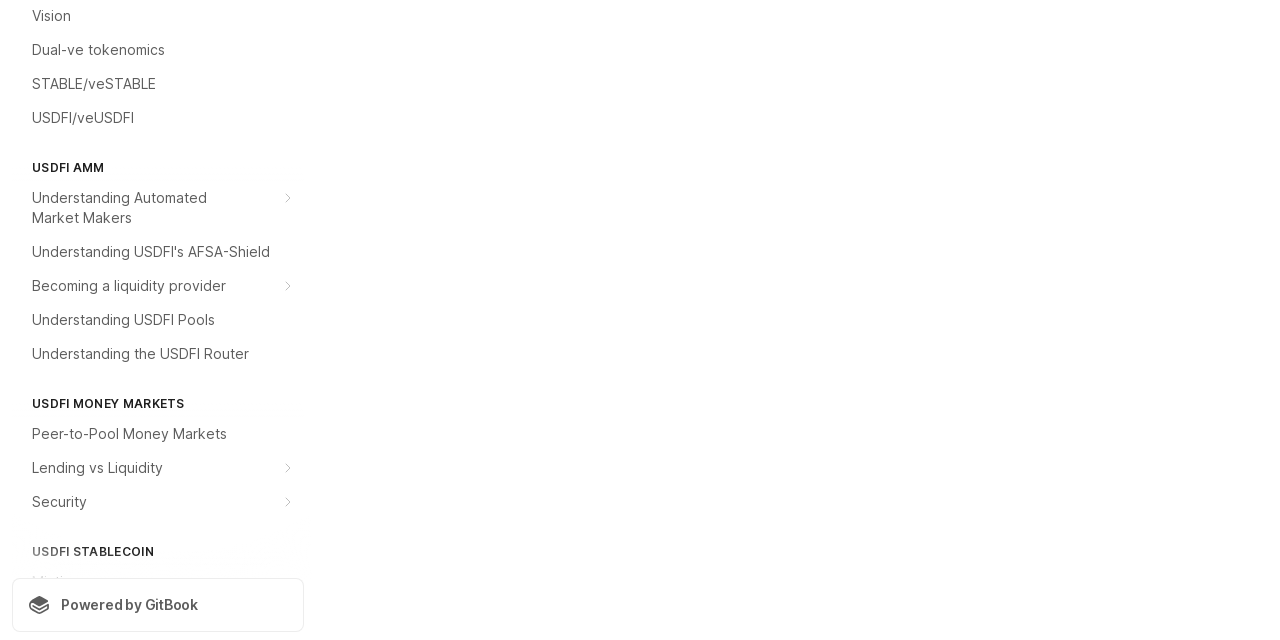Provide the bounding box coordinates of the HTML element described by the text: "Dual-ve tokenomics".

[0.009, 0.053, 0.238, 0.103]